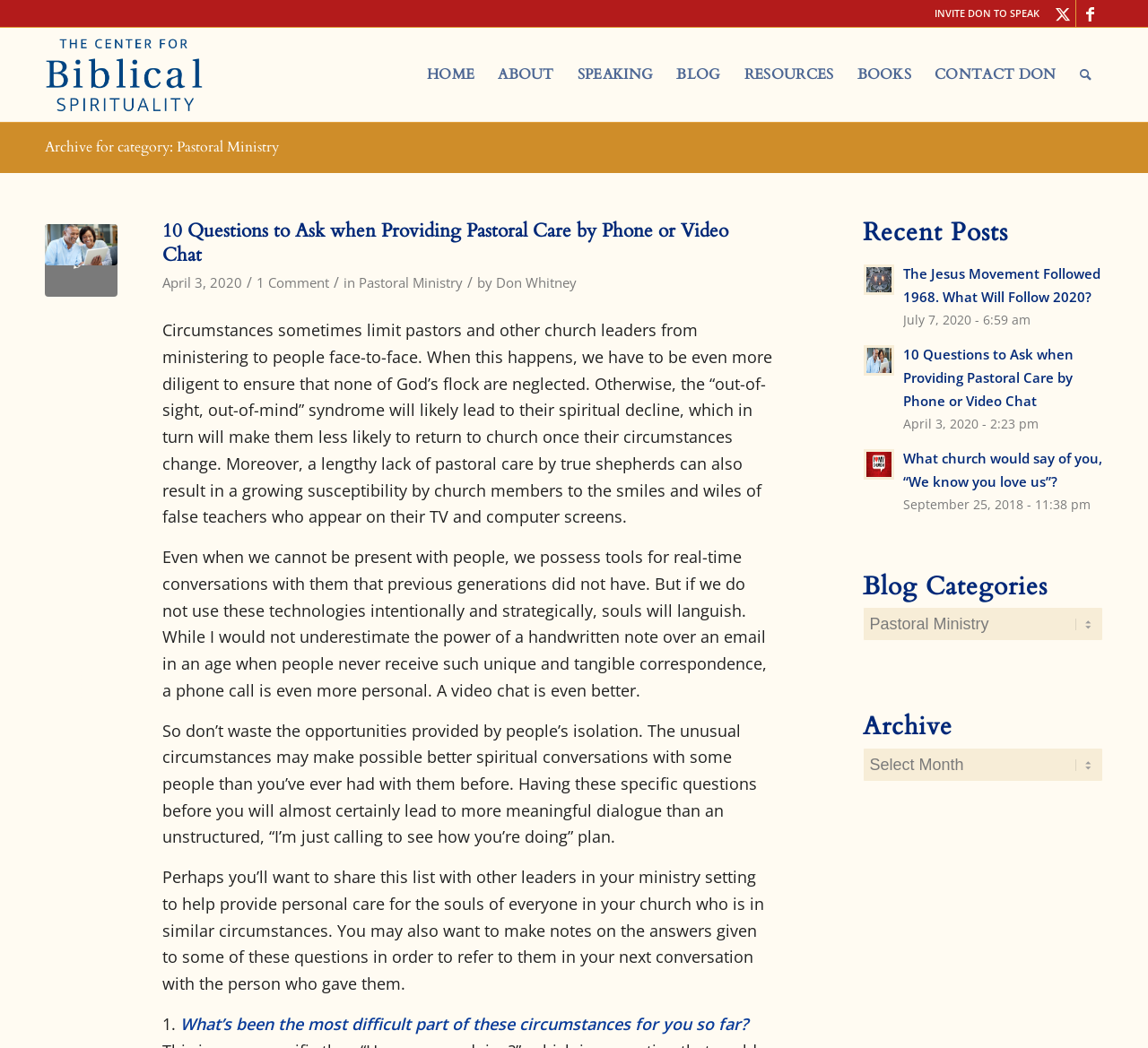Respond to the question below with a single word or phrase:
How many menu items are there in the main menu?

9